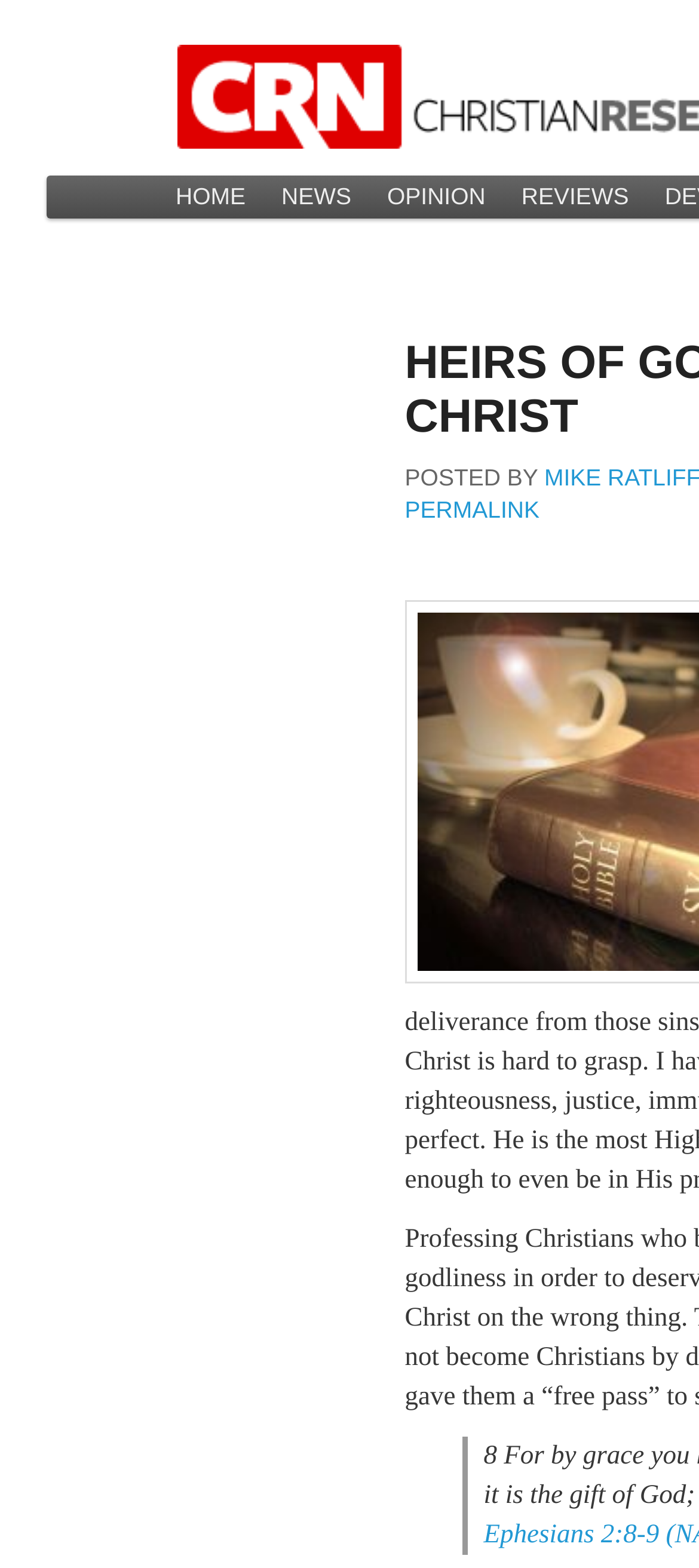Describe all visible elements and their arrangement on the webpage.

The webpage appears to be a Christian-themed website, with a main menu heading at the top left corner. Below the main menu, there are two skip links, "Skip to primary content" and "Skip to secondary content", positioned side by side. 

To the right of the skip links, there is a horizontal navigation bar with four links: "HOME", "NEWS", "OPINION", and "REVIEWS", arranged from left to right. 

Further down the page, there is a section with a "POSTED BY" label, situated near the top left of this section. Next to the label, there is a "PERMALINK" link.